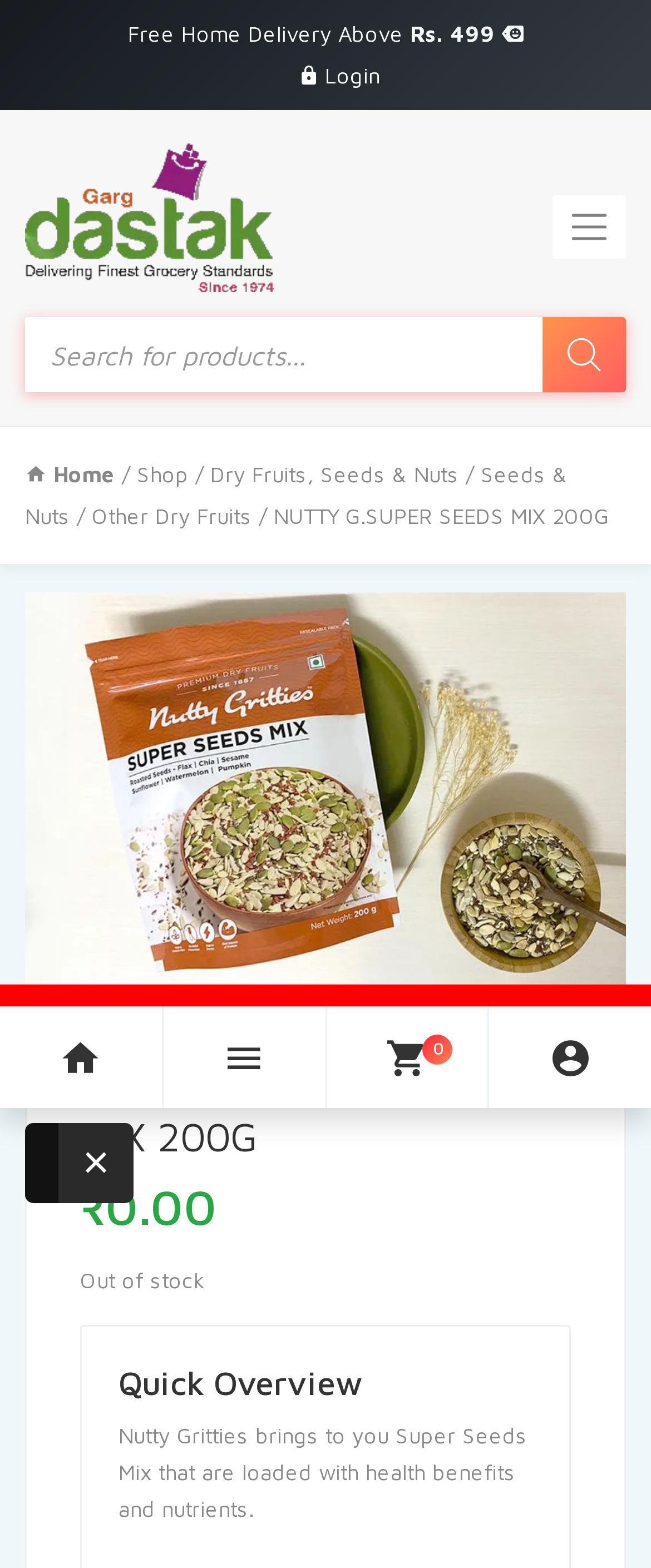Identify and provide the text of the main header on the webpage.

NUTTY G.SUPER SEEDS MIX 200G